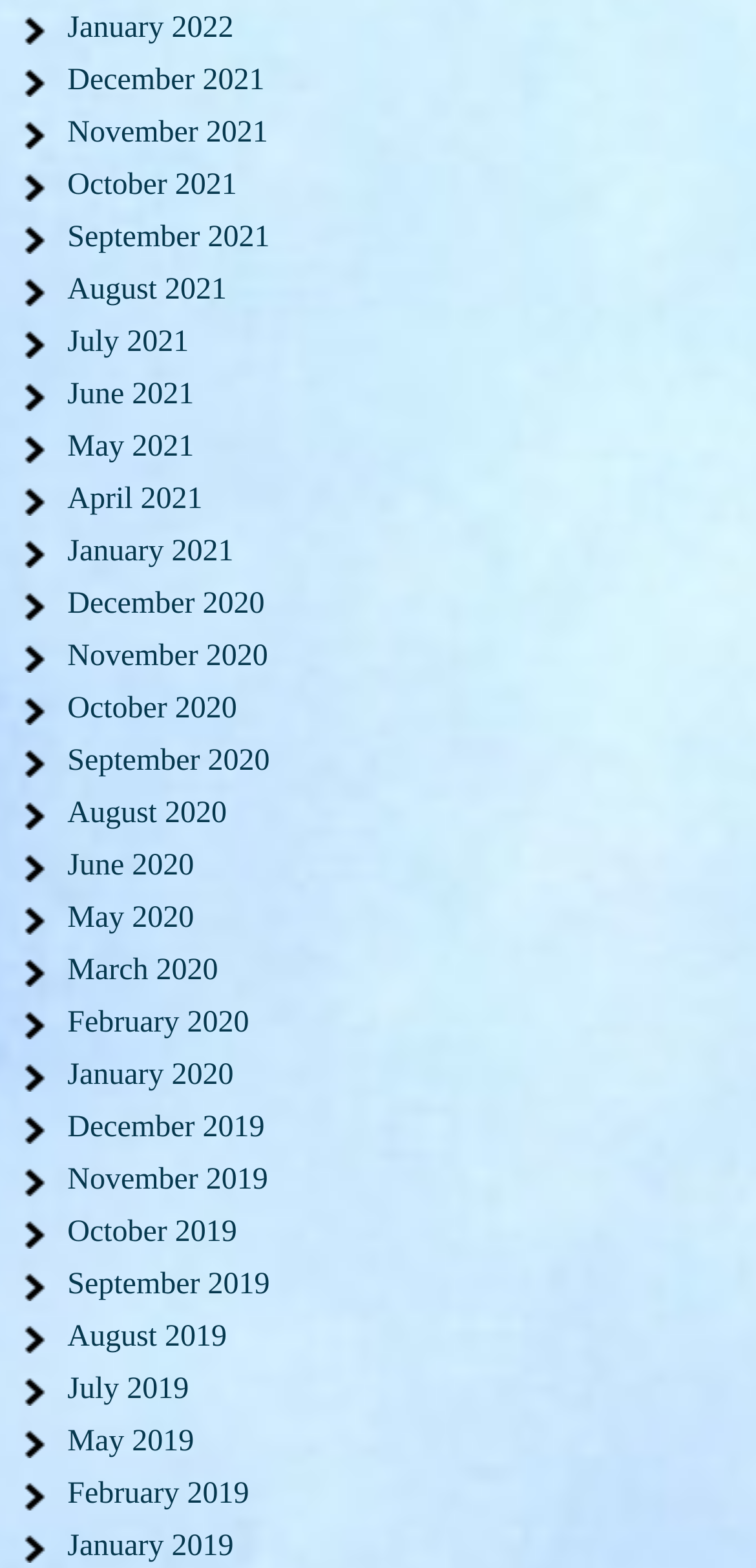Find the bounding box coordinates of the clickable area that will achieve the following instruction: "Browse November 2020".

[0.089, 0.408, 0.355, 0.429]